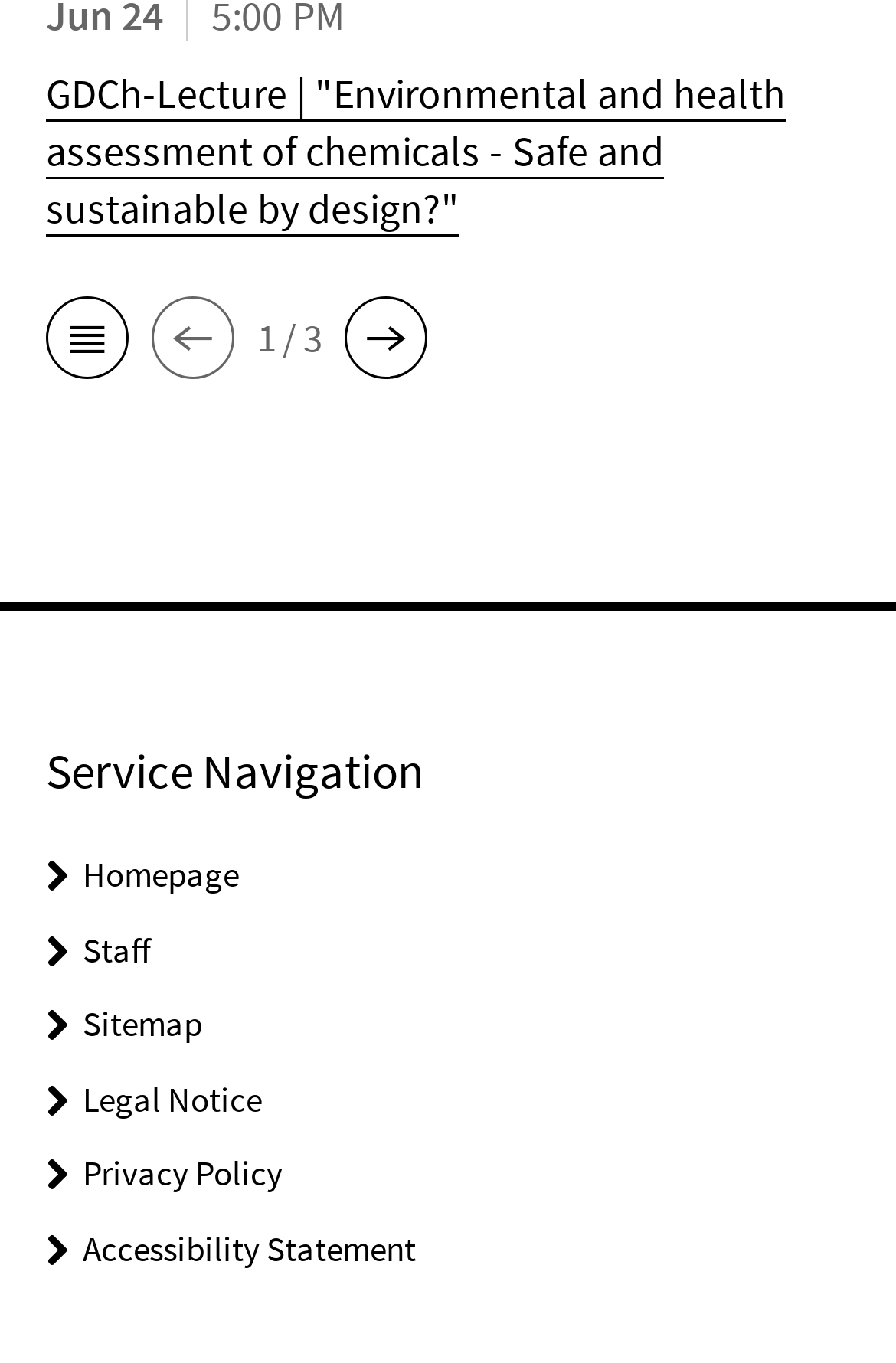Determine the bounding box coordinates of the clickable element to complete this instruction: "go to Homepage". Provide the coordinates in the format of four float numbers between 0 and 1, [left, top, right, bottom].

[0.092, 0.626, 0.267, 0.658]